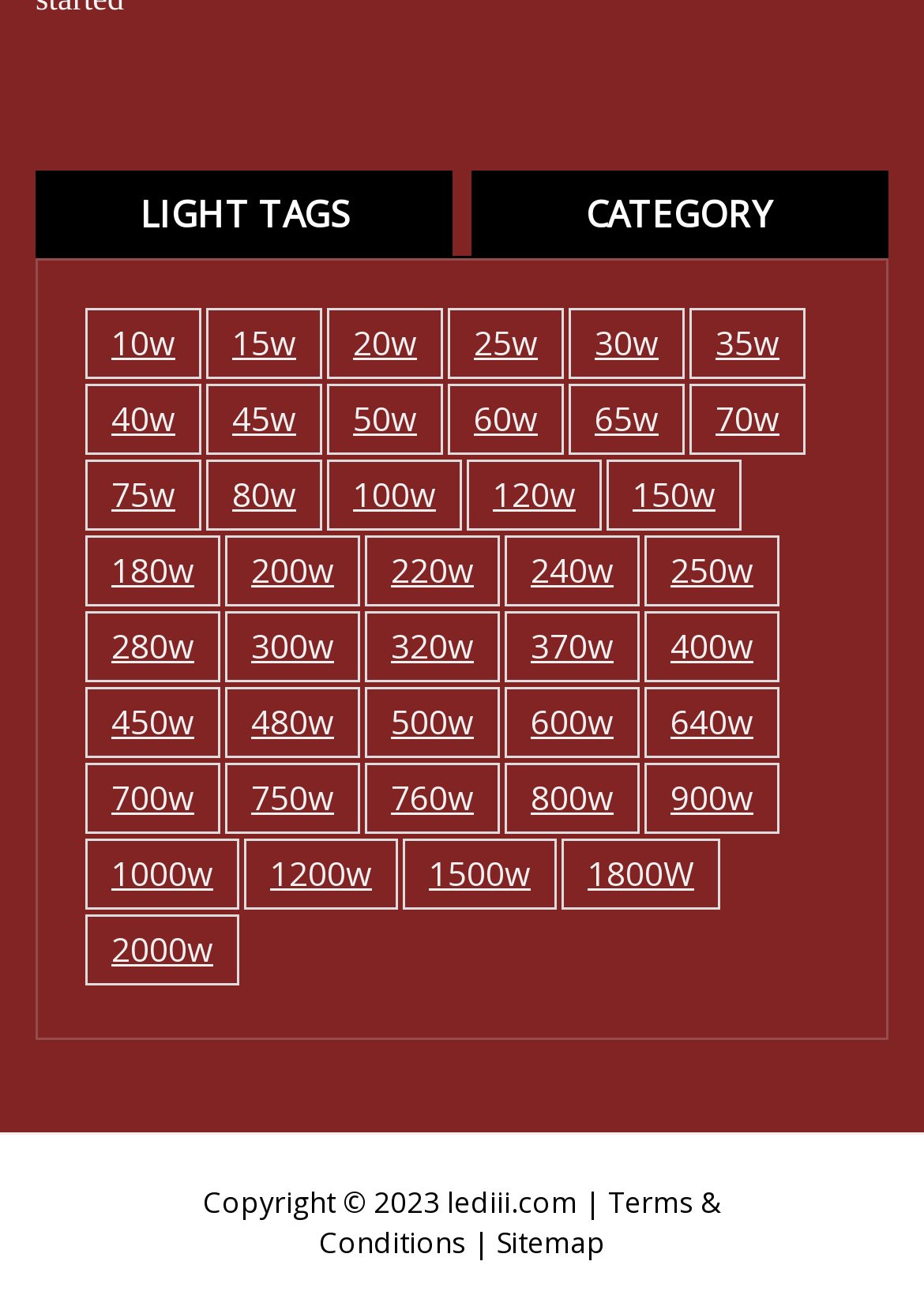Please identify the bounding box coordinates of where to click in order to follow the instruction: "Go to 1000w page".

[0.092, 0.641, 0.259, 0.695]